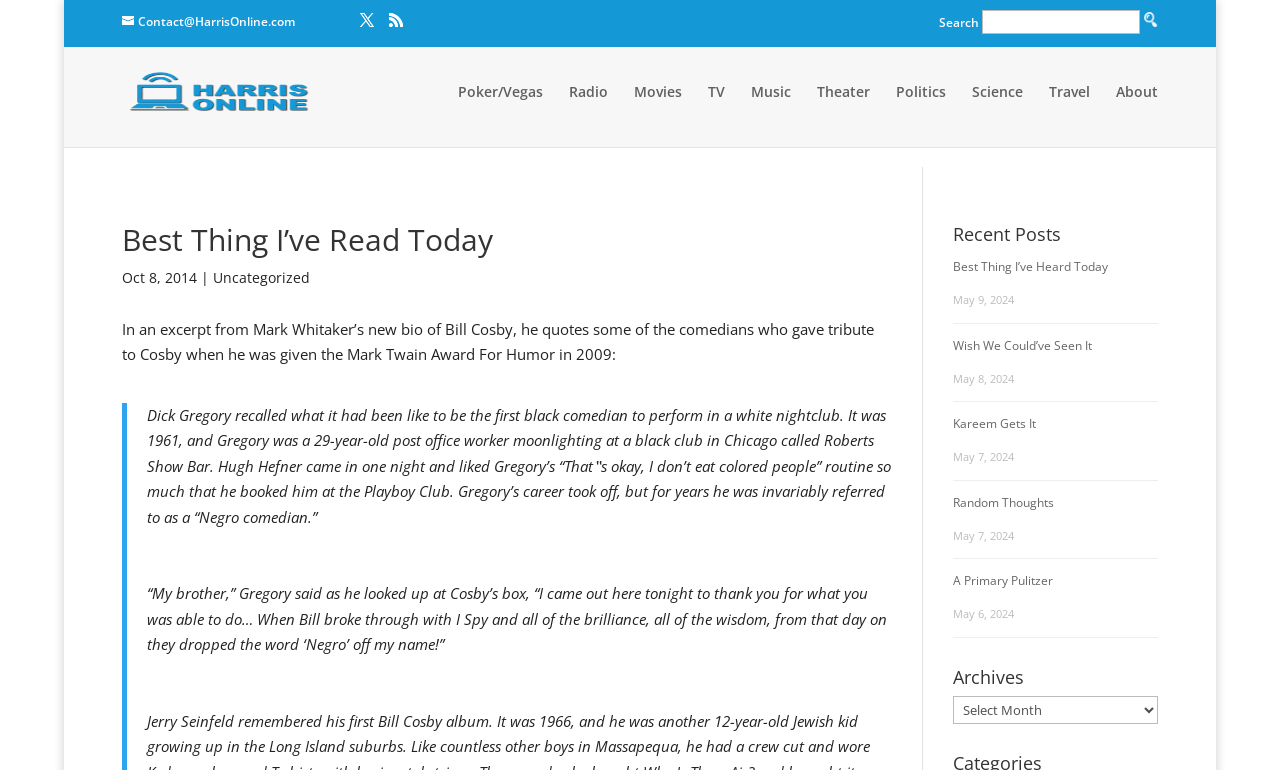Determine the webpage's heading and output its text content.

Best Thing I’ve Read Today